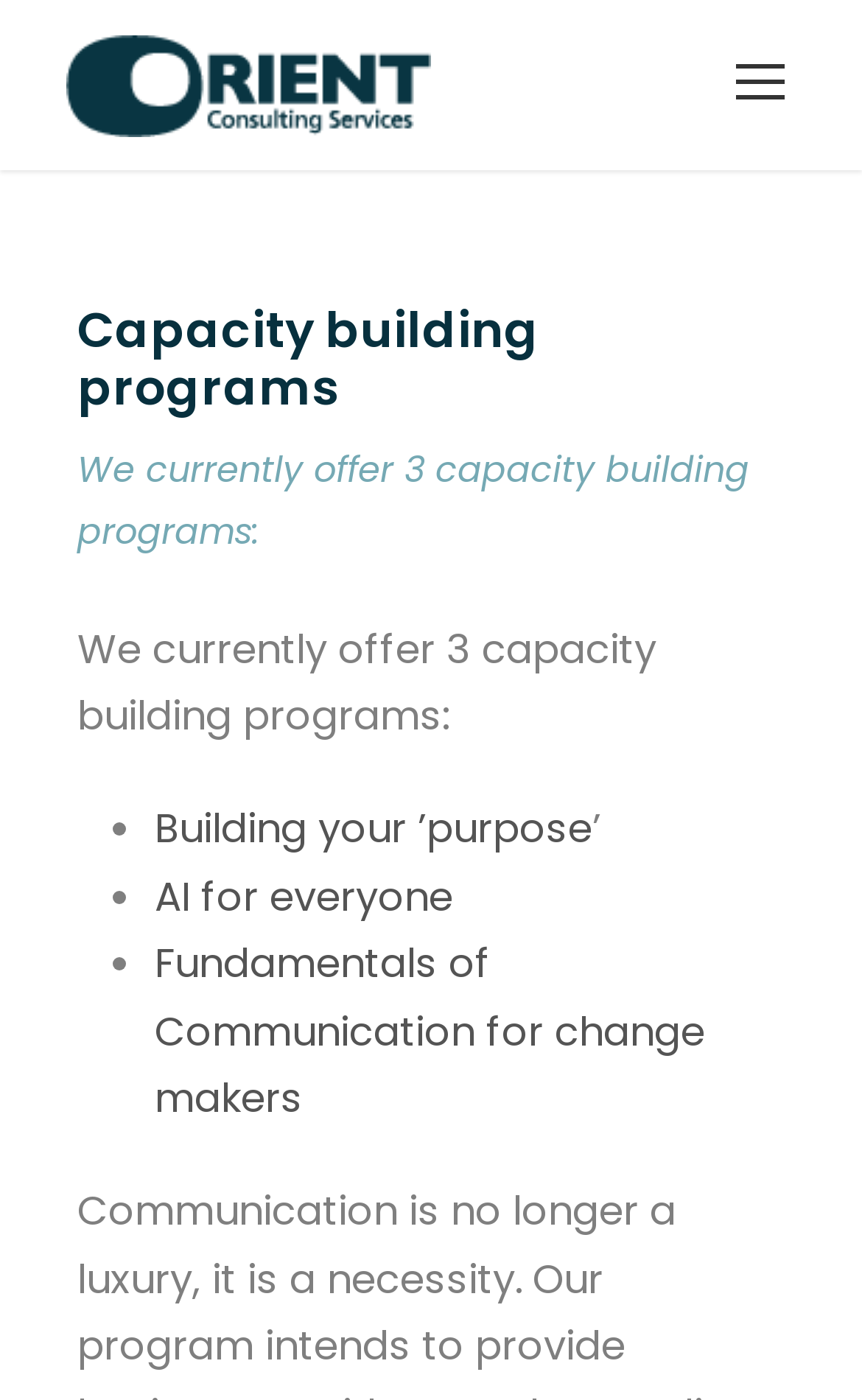Provide an in-depth caption for the elements present on the webpage.

The webpage appears to be about capacity building programs, with a focus on business objectives and strategic communication. At the top of the page, there are two links, one on the left and one on the right, which may be navigation links or social media links. 

Below these links, there is a heading that reads "Capacity building programs". Underneath this heading, there is a paragraph of text that states "We currently offer 3 capacity building programs:". 

Following this paragraph, there is a list of three capacity building programs, each marked with a bullet point. The first program is "Building your ’purpose'", the second is "AI for everyone", and the third is "Fundamentals of Communication for change makers". Each program is a link, suggesting that users can click on them to learn more.